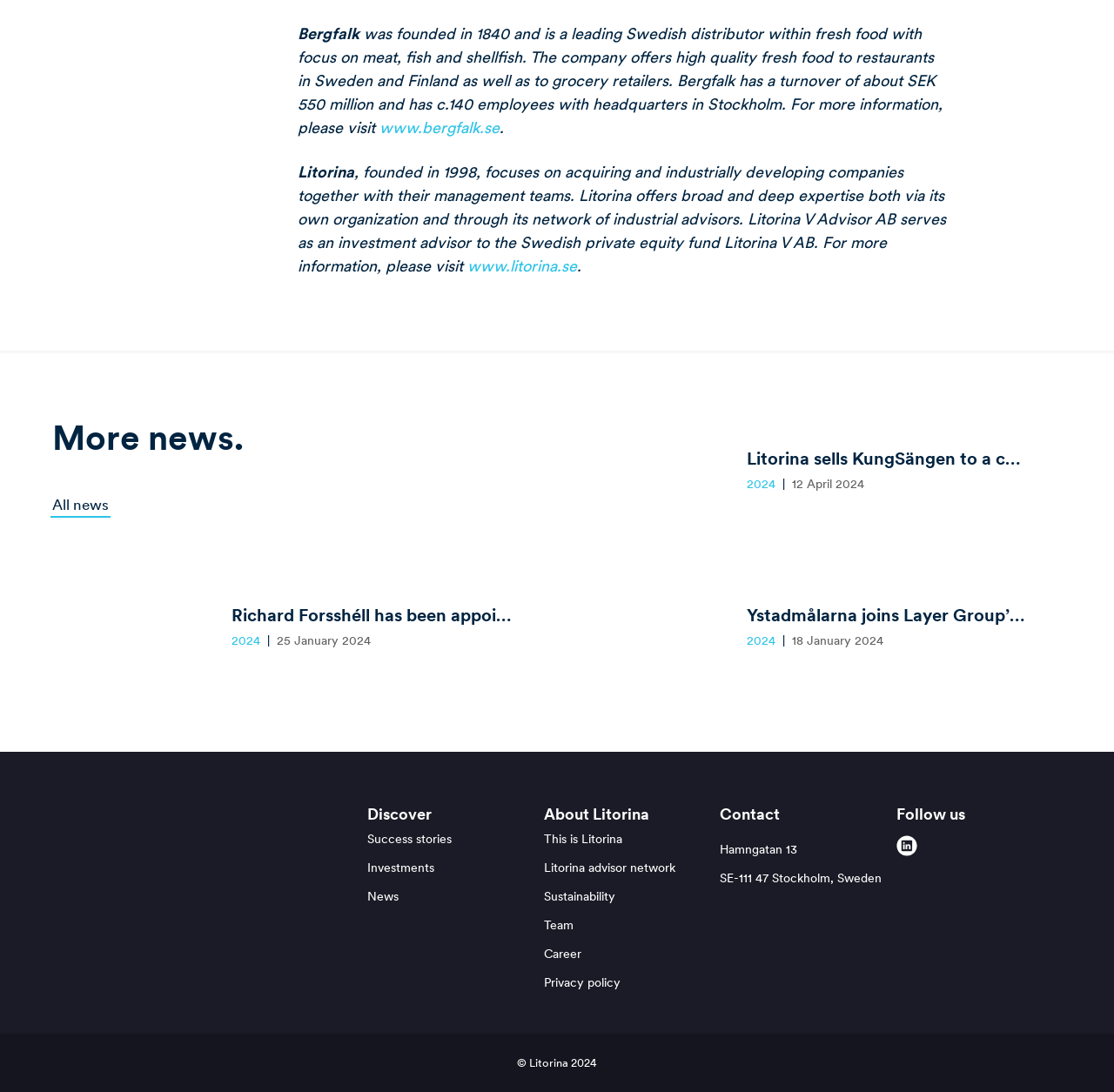How many links are there under the 'Discover' heading?
Please provide a single word or phrase as your answer based on the image.

3